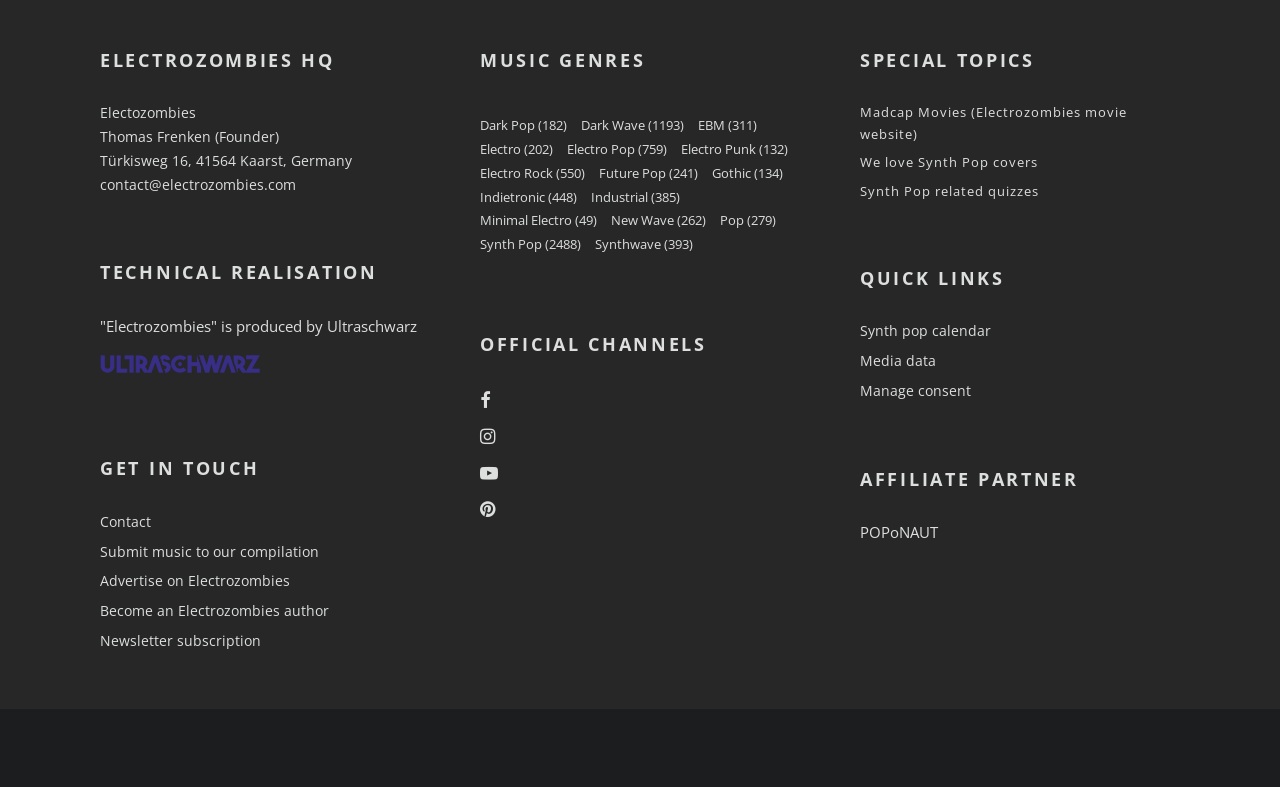How many music genres are listed on the webpage?
Refer to the screenshot and answer in one word or phrase.

15